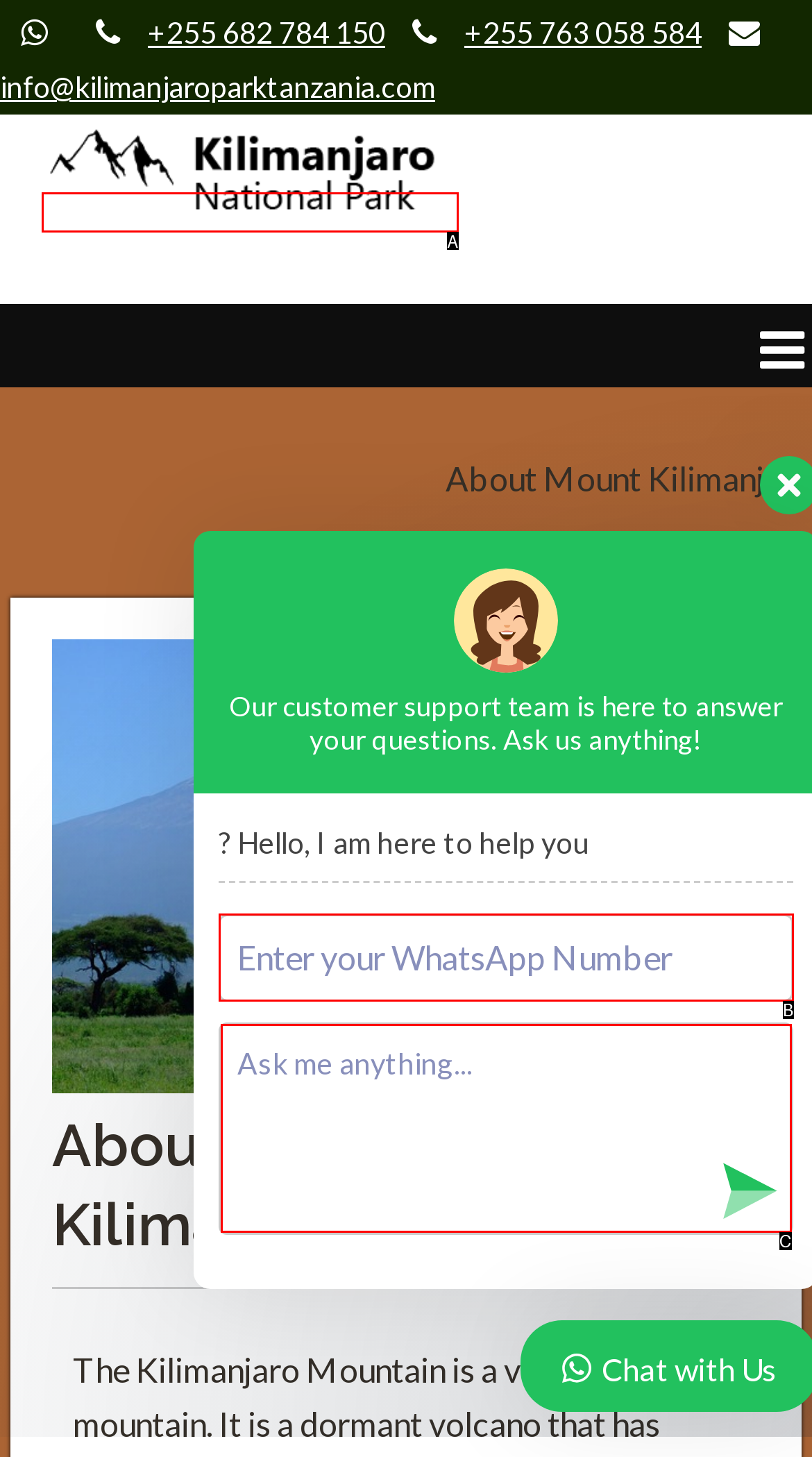Identify the UI element that best fits the description: placeholder="Ask me anything..."
Respond with the letter representing the correct option.

C